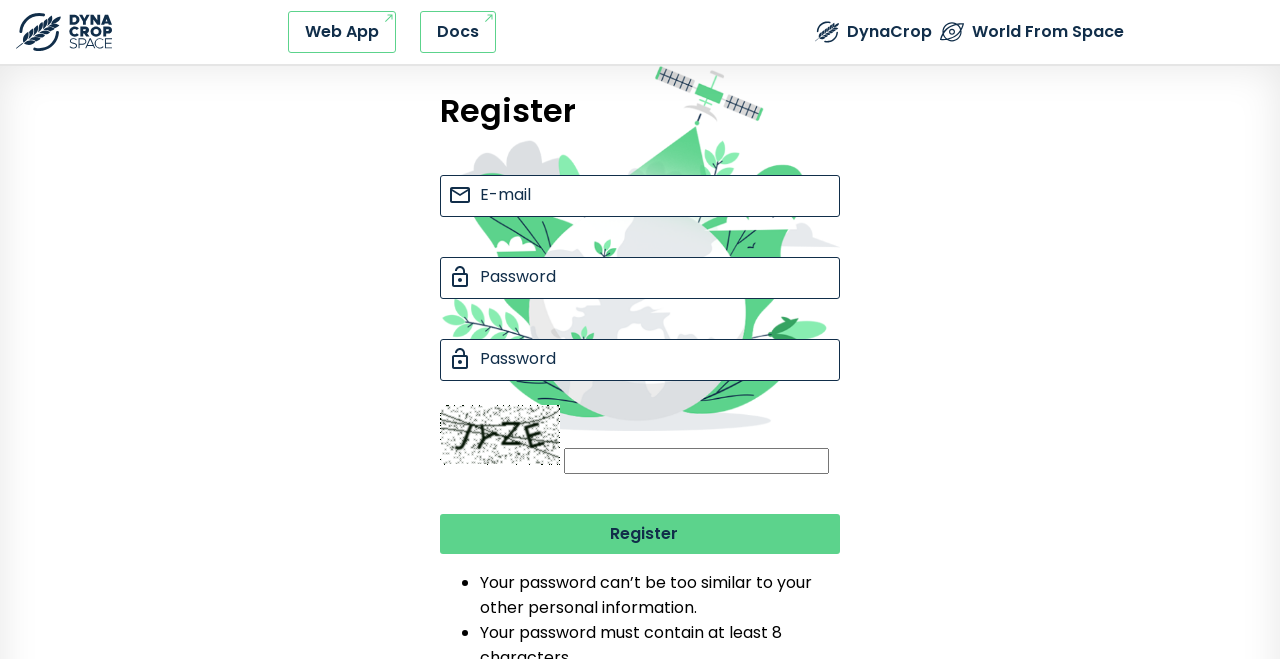Locate the bounding box coordinates of the clickable element to fulfill the following instruction: "Click the Register button". Provide the coordinates as four float numbers between 0 and 1 in the format [left, top, right, bottom].

[0.344, 0.781, 0.656, 0.841]